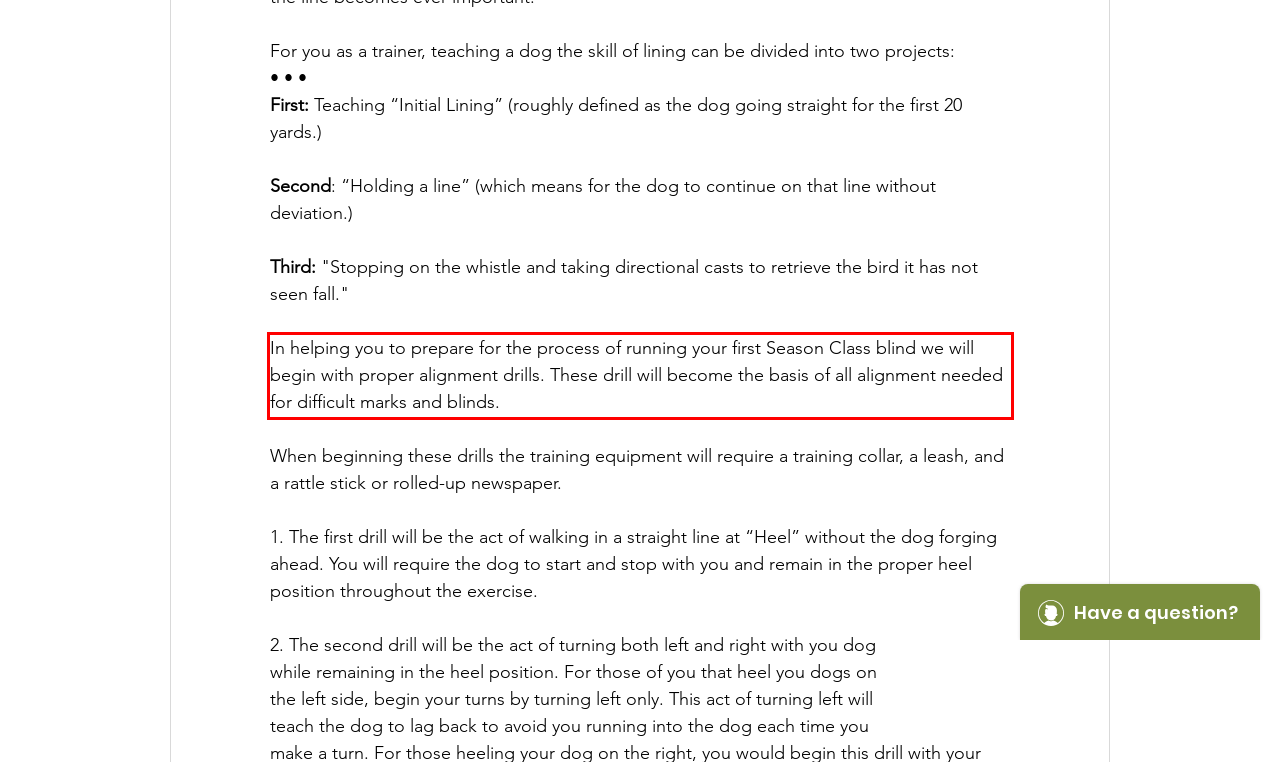Please identify and extract the text from the UI element that is surrounded by a red bounding box in the provided webpage screenshot.

In helping you to prepare for the process of running your first Season Class blind we will begin with proper alignment drills. These drill will become the basis of all alignment needed for difficult marks and blinds.